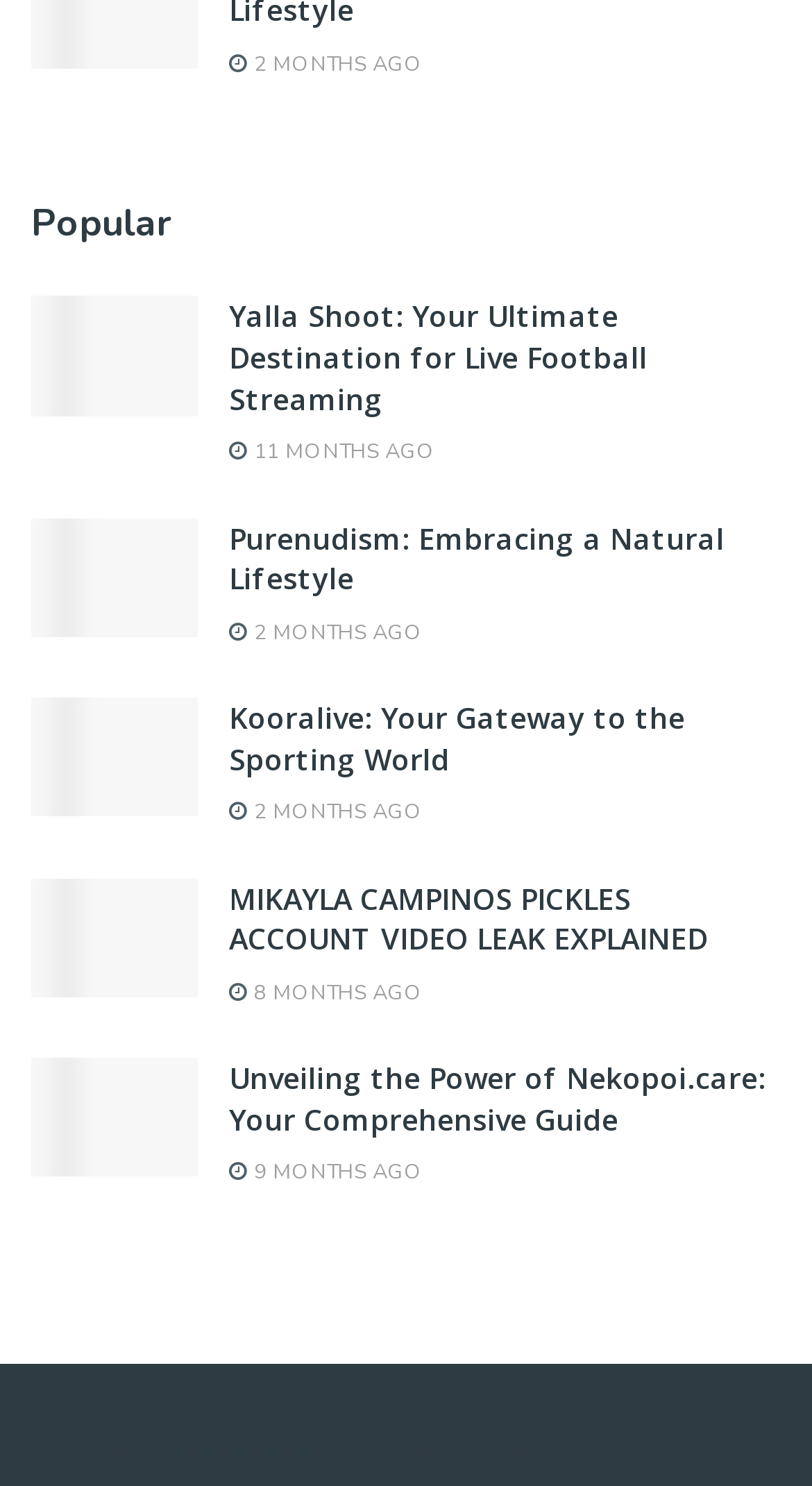Using the description: "Purenudism: Embracing a Natural Lifestyle", determine the UI element's bounding box coordinates. Ensure the coordinates are in the format of four float numbers between 0 and 1, i.e., [left, top, right, bottom].

[0.282, 0.348, 0.892, 0.402]